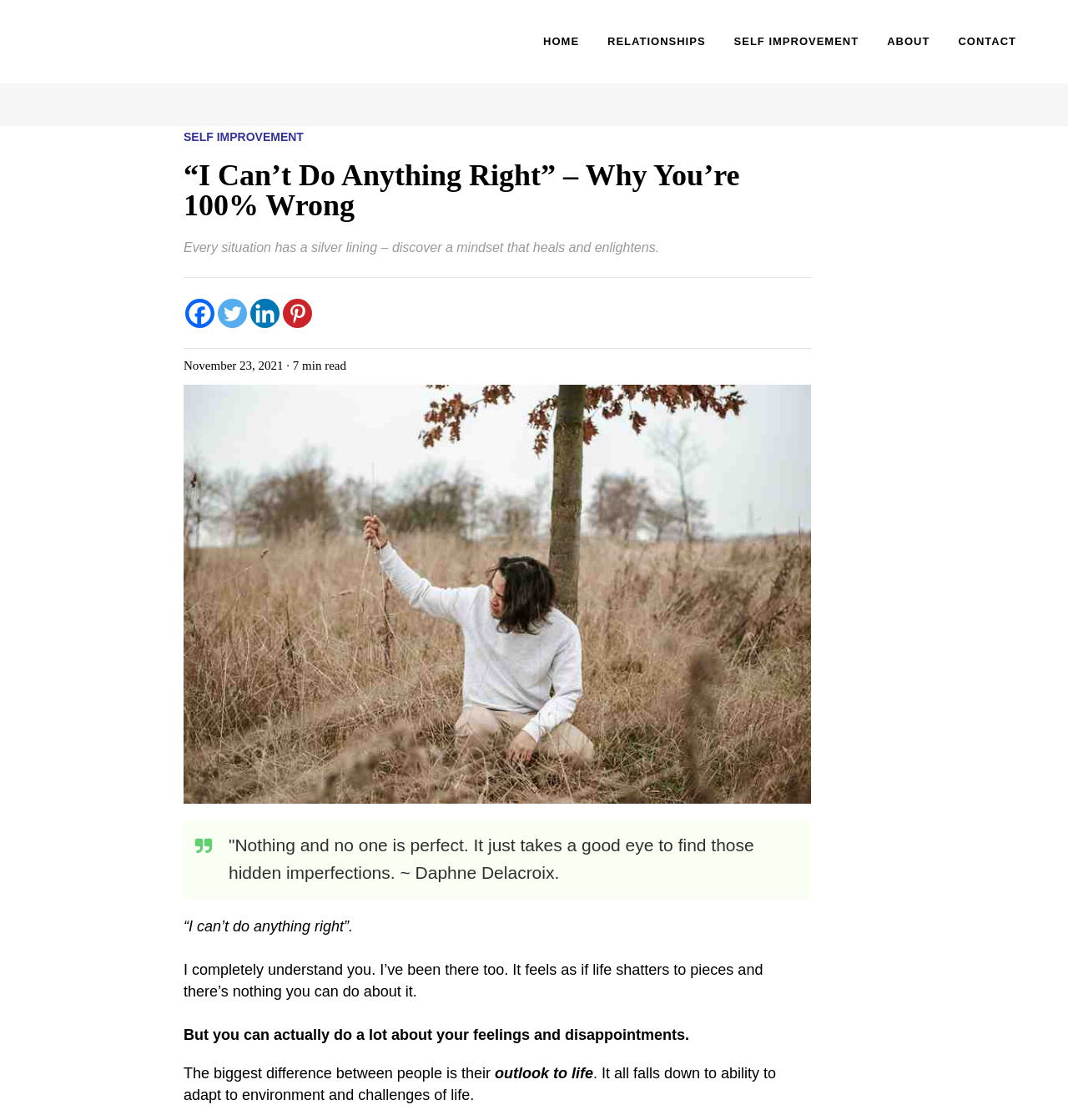Determine the bounding box coordinates for the area that should be clicked to carry out the following instruction: "read the article".

[0.172, 0.143, 0.759, 0.197]